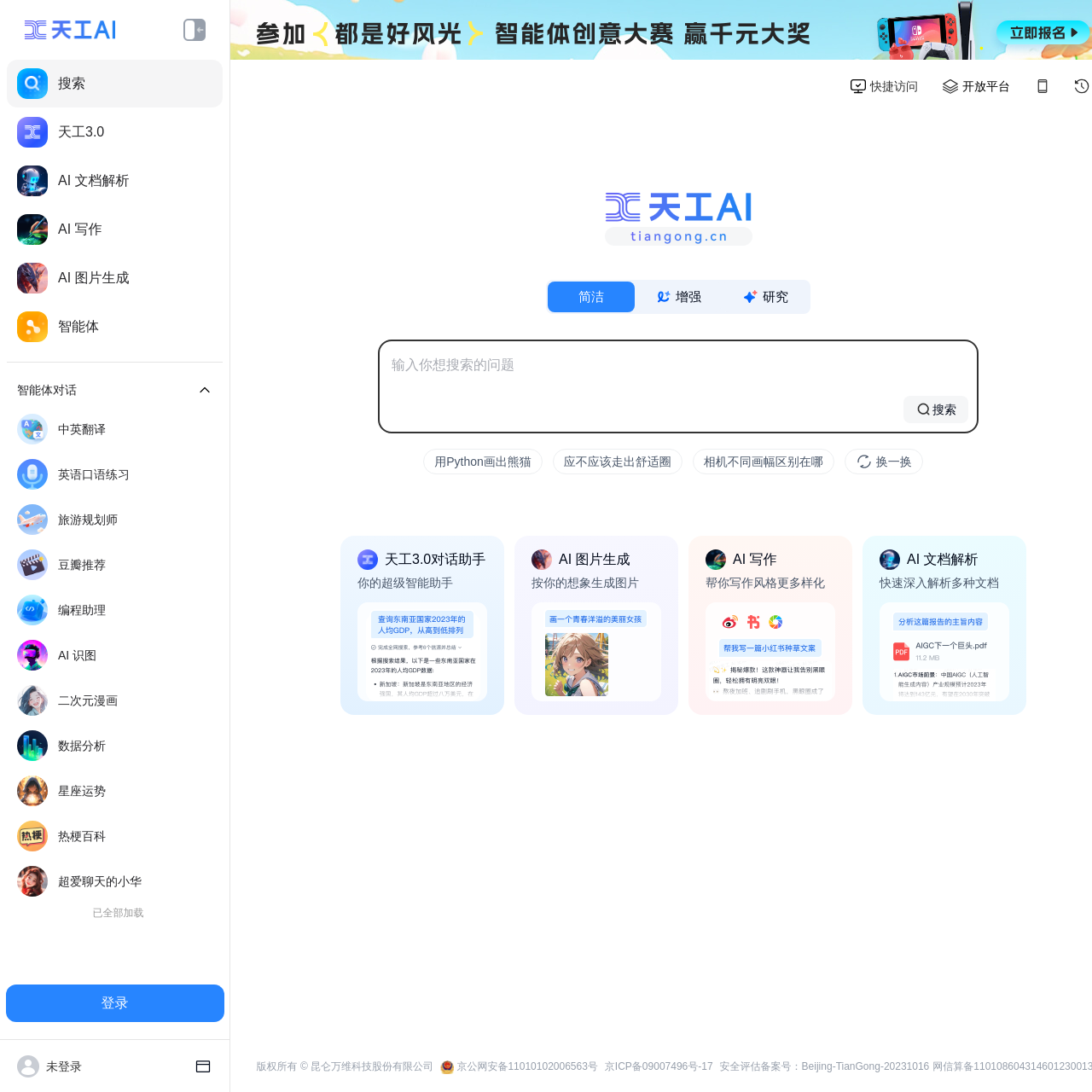Find the bounding box coordinates of the element to click in order to complete the given instruction: "Chat with the intelligent assistant."

[0.016, 0.35, 0.07, 0.363]